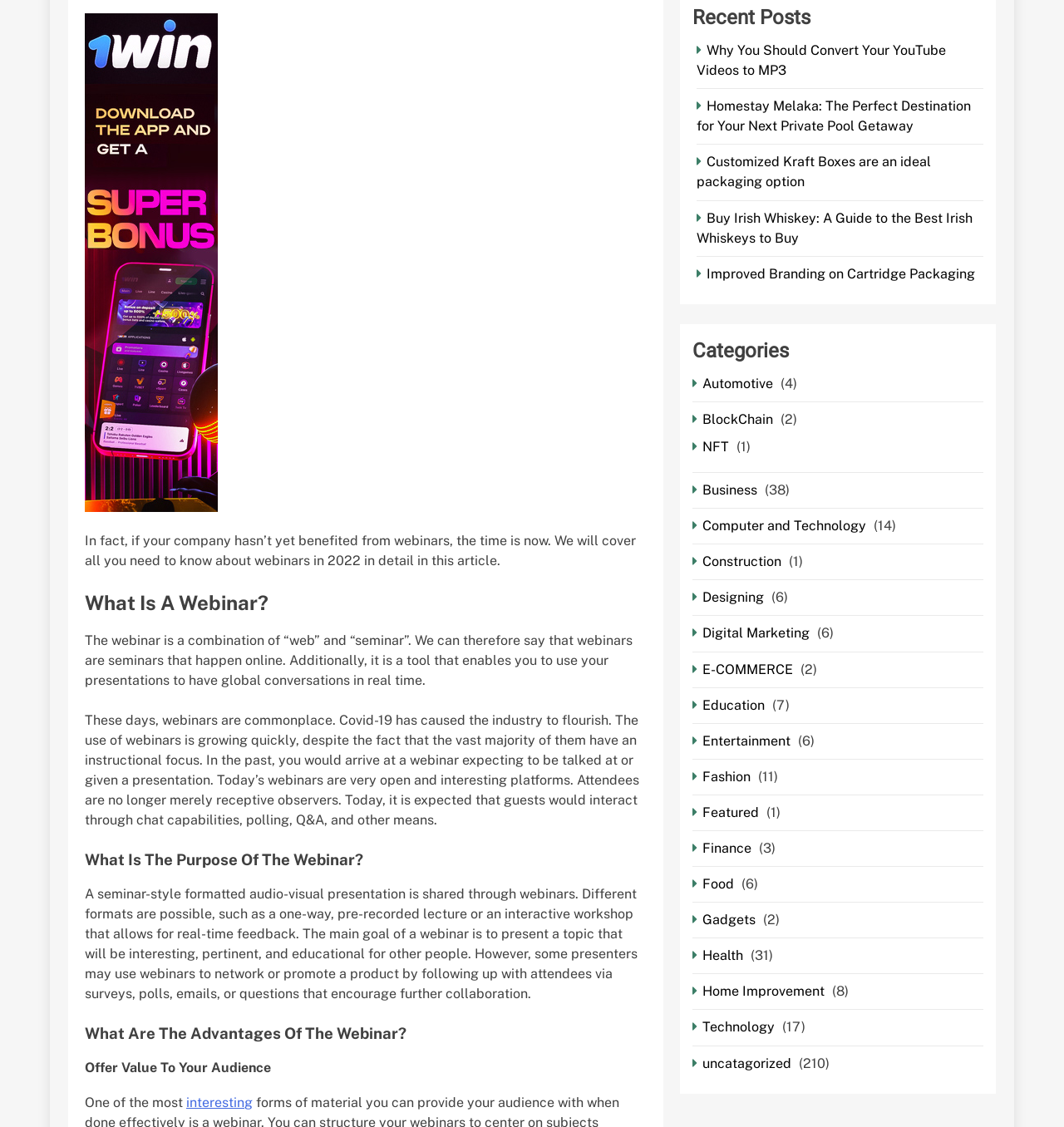Identify the bounding box for the UI element specified in this description: "Digital Marketing". The coordinates must be four float numbers between 0 and 1, formatted as [left, top, right, bottom].

[0.651, 0.555, 0.765, 0.569]